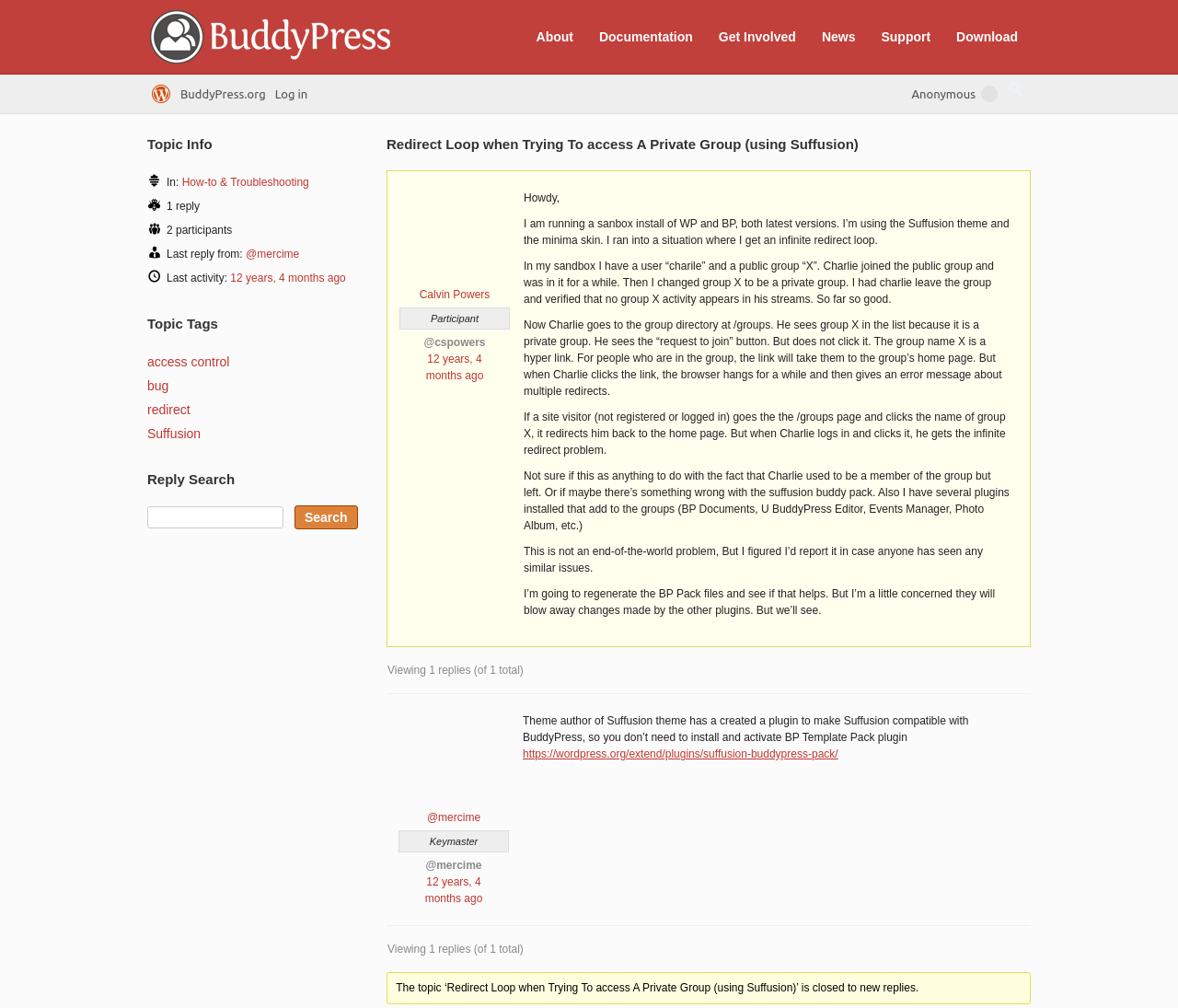Pinpoint the bounding box coordinates of the clickable area necessary to execute the following instruction: "Go to the 'News' page". The coordinates should be given as four float numbers between 0 and 1, namely [left, top, right, bottom].

[0.689, 0.024, 0.735, 0.049]